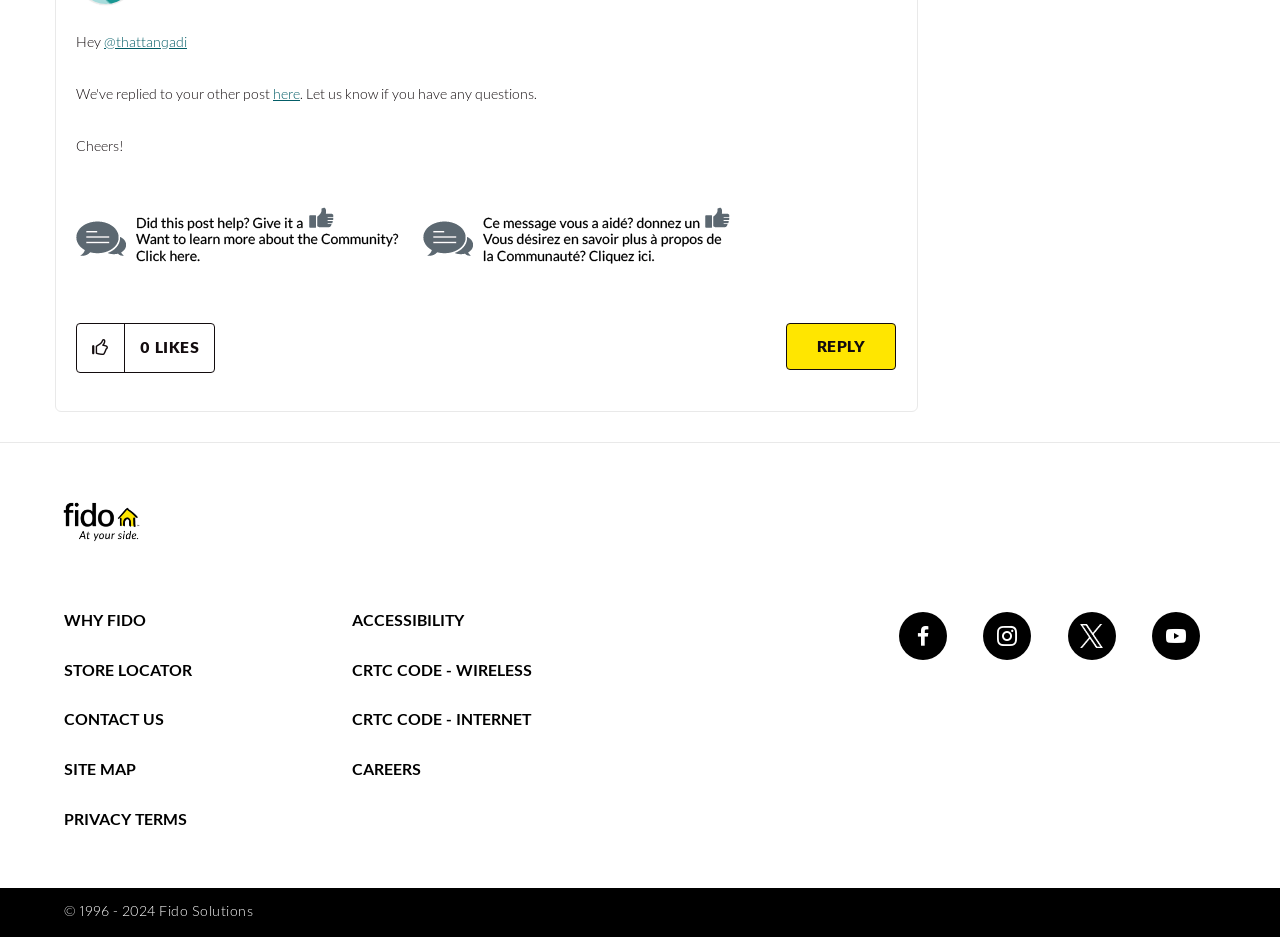Can you determine the bounding box coordinates of the area that needs to be clicked to fulfill the following instruction: "Click on the link to view Fido's site map"?

[0.05, 0.811, 0.106, 0.829]